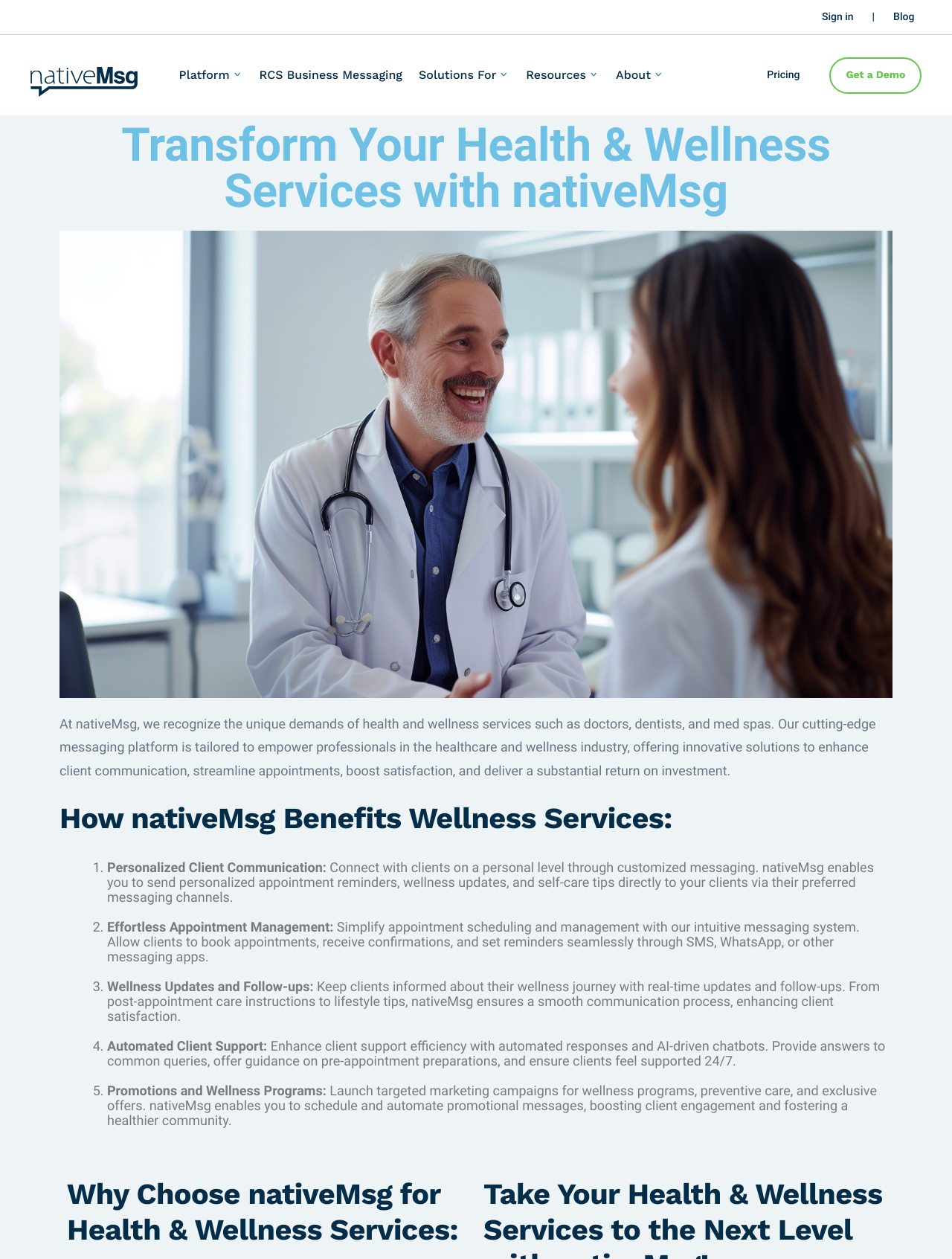Indicate the bounding box coordinates of the element that needs to be clicked to satisfy the following instruction: "Sign in to your account". The coordinates should be four float numbers between 0 and 1, i.e., [left, top, right, bottom].

[0.863, 0.009, 0.897, 0.018]